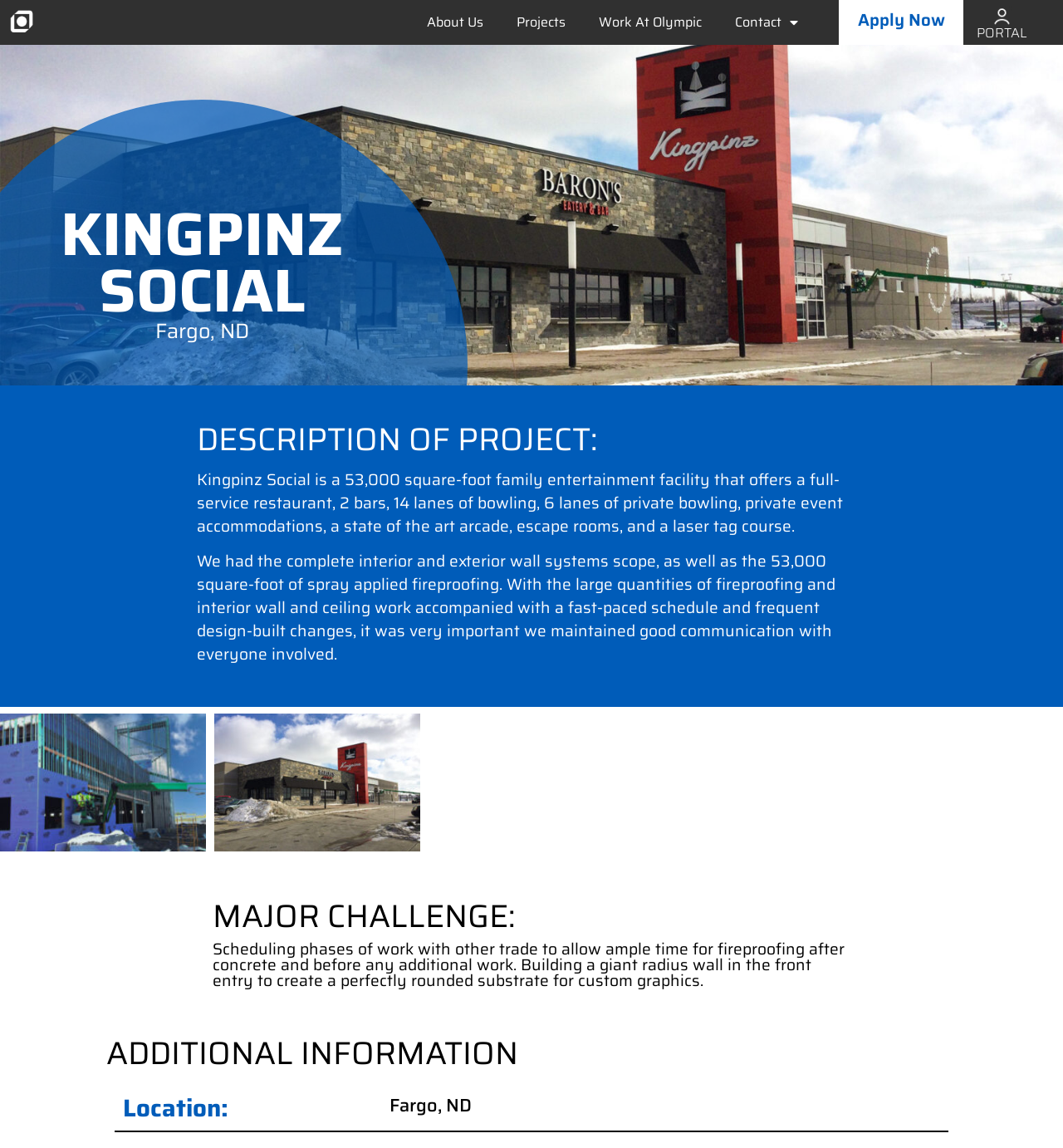Identify the bounding box coordinates of the specific part of the webpage to click to complete this instruction: "Learn more about Kingpinz Social project".

[0.185, 0.367, 0.815, 0.399]